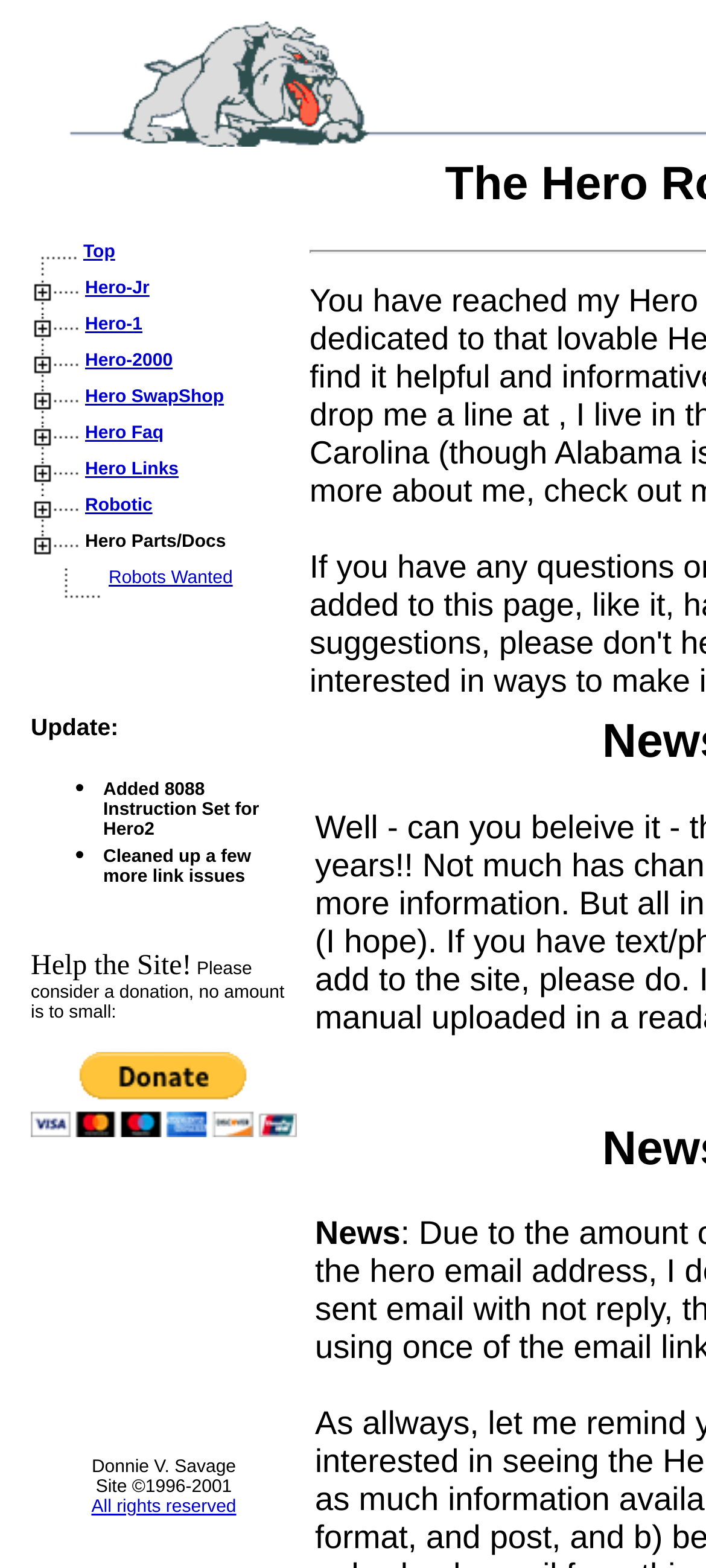Could you indicate the bounding box coordinates of the region to click in order to complete this instruction: "Read about Hero Parts/Docs".

[0.121, 0.34, 0.32, 0.352]